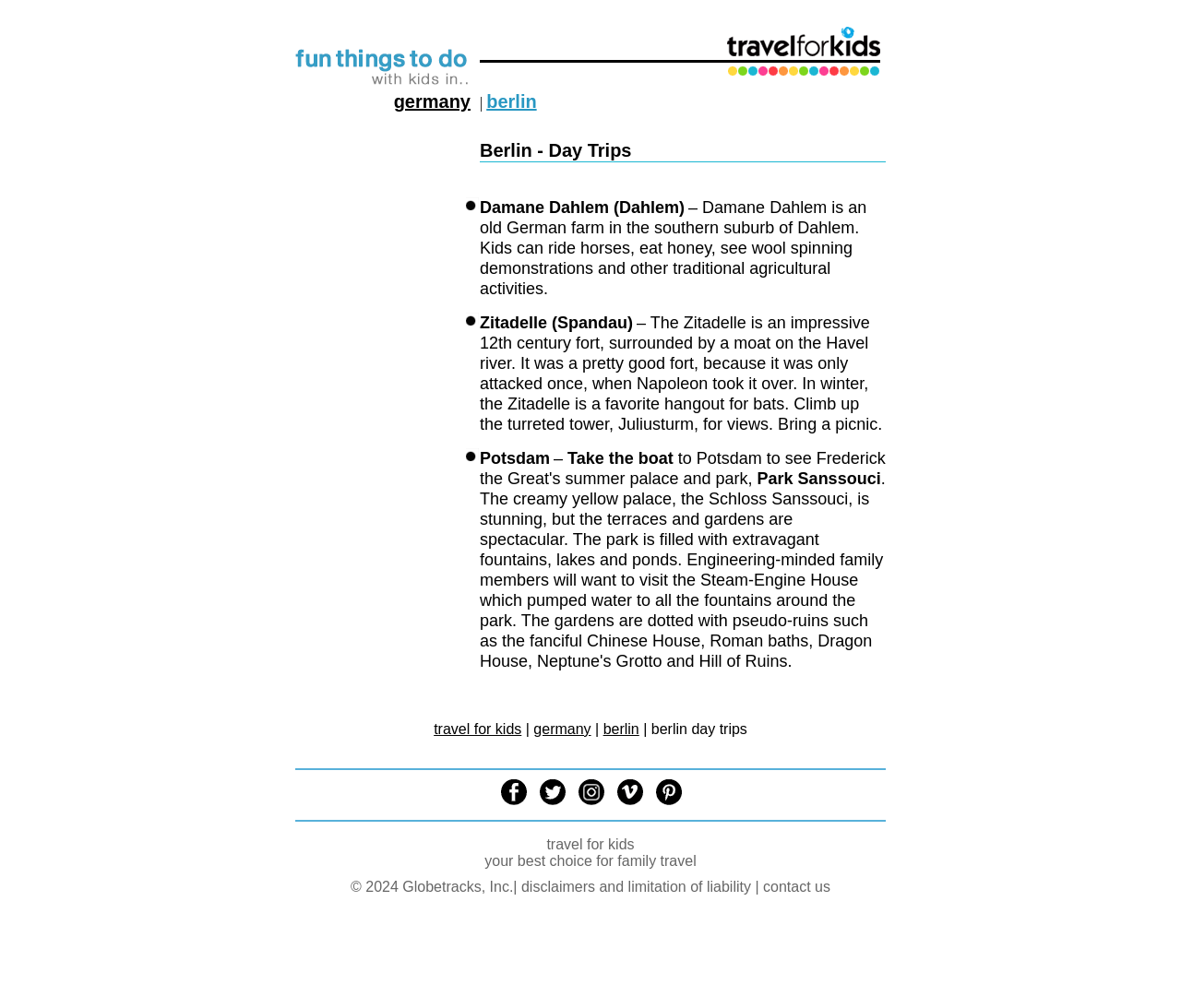Please identify the bounding box coordinates of the area that needs to be clicked to follow this instruction: "Click on the 'berlin' link".

[0.412, 0.091, 0.454, 0.111]